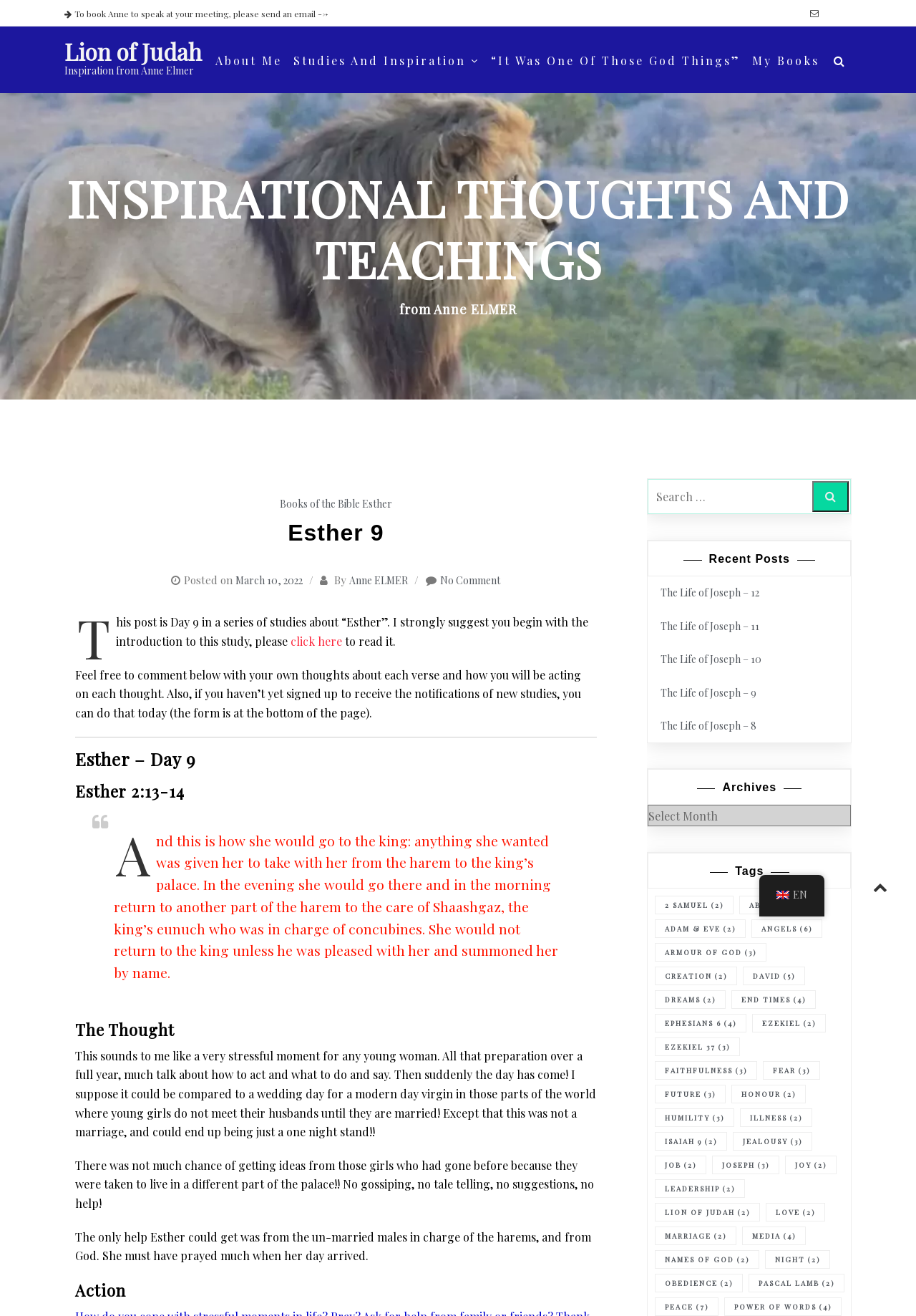Answer the question using only a single word or phrase: 
What is the purpose of the search box?

To search the website